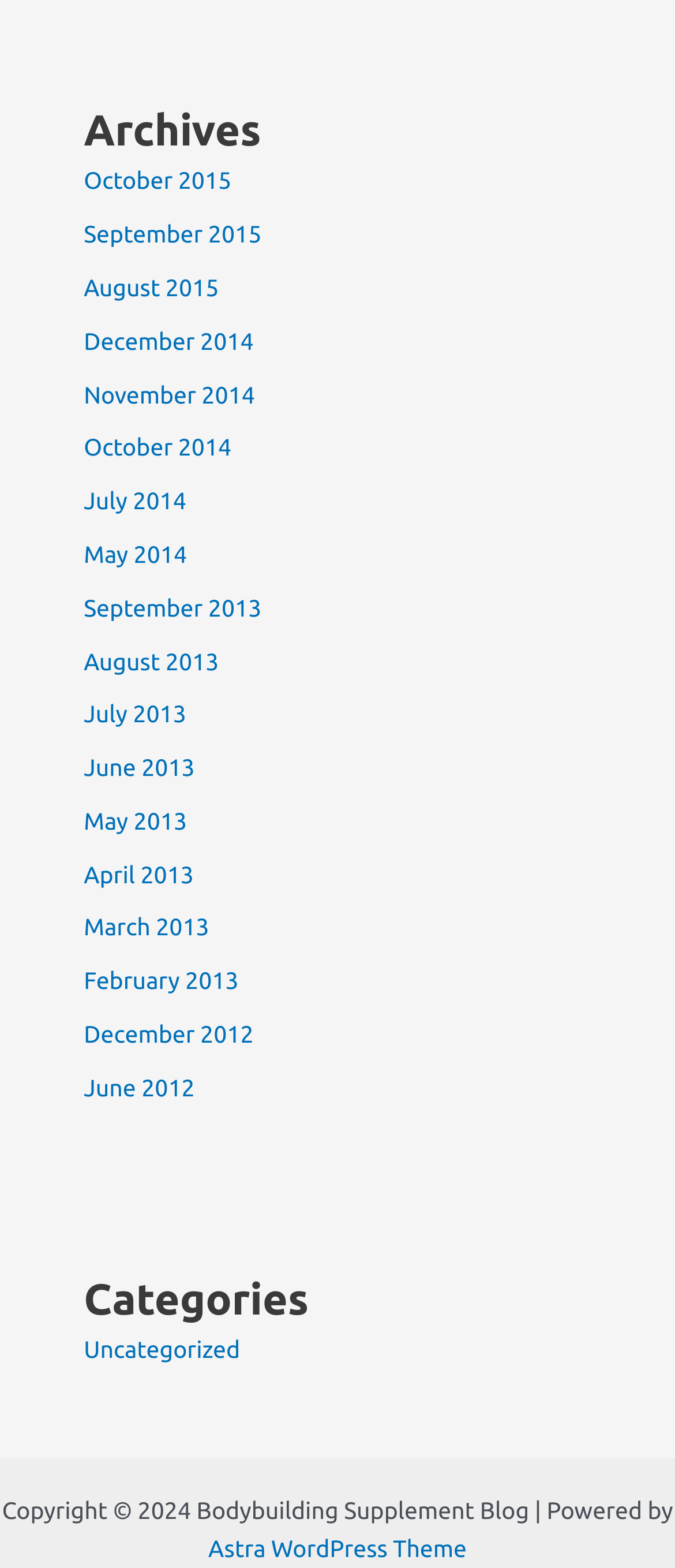Identify the bounding box coordinates of the element that should be clicked to fulfill this task: "visit Astra WordPress Theme". The coordinates should be provided as four float numbers between 0 and 1, i.e., [left, top, right, bottom].

[0.308, 0.978, 0.692, 0.996]